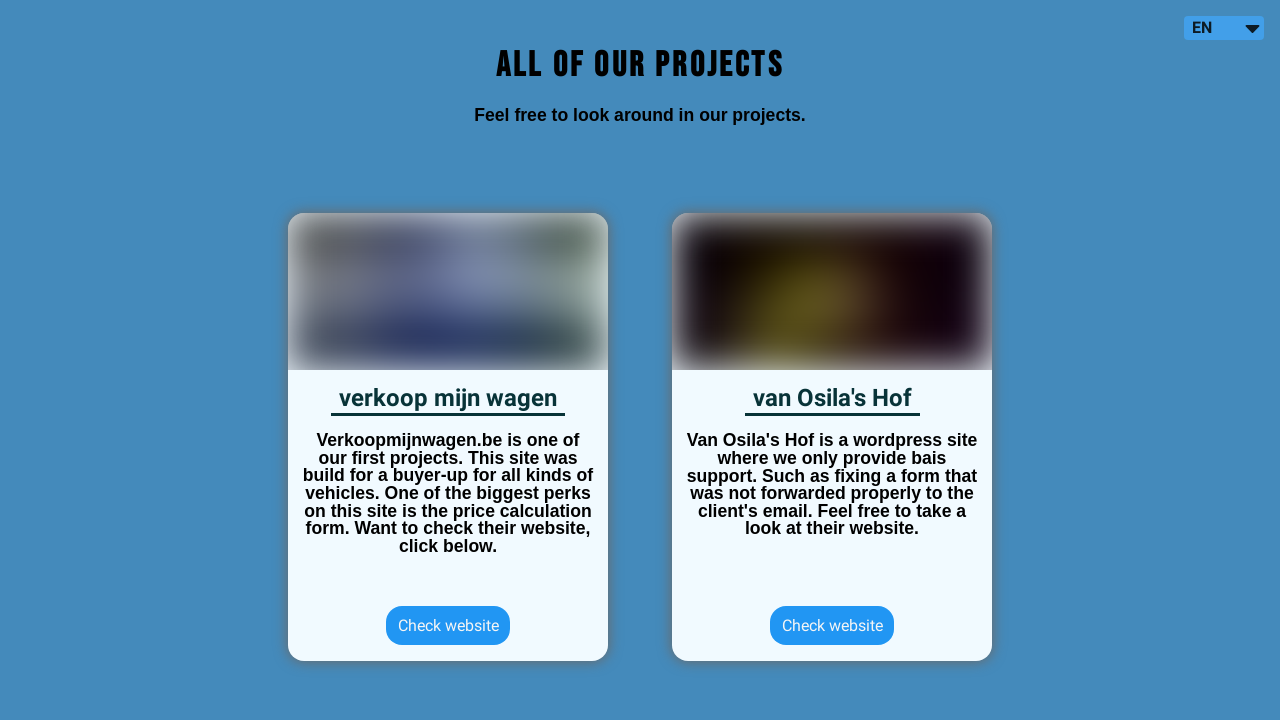What is the purpose of the 'Verkoopmijnwagen' website? Examine the screenshot and reply using just one word or a brief phrase.

Buyer-up for vehicles